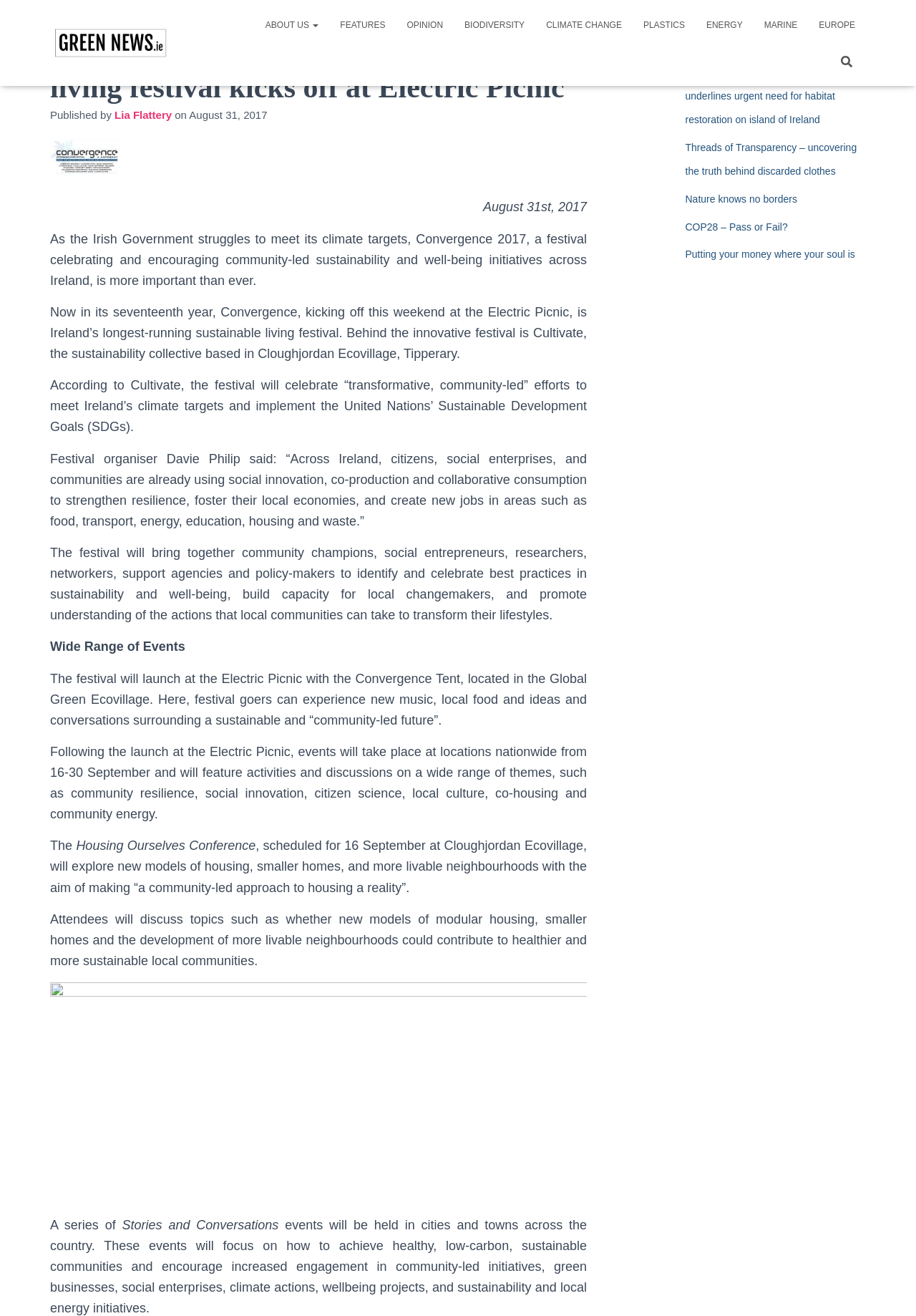Bounding box coordinates are to be given in the format (top-left x, top-left y, bottom-right x, bottom-right y). All values must be floating point numbers between 0 and 1. Provide the bounding box coordinate for the UI element described as: COP28 – Pass or Fail?

[0.748, 0.168, 0.86, 0.177]